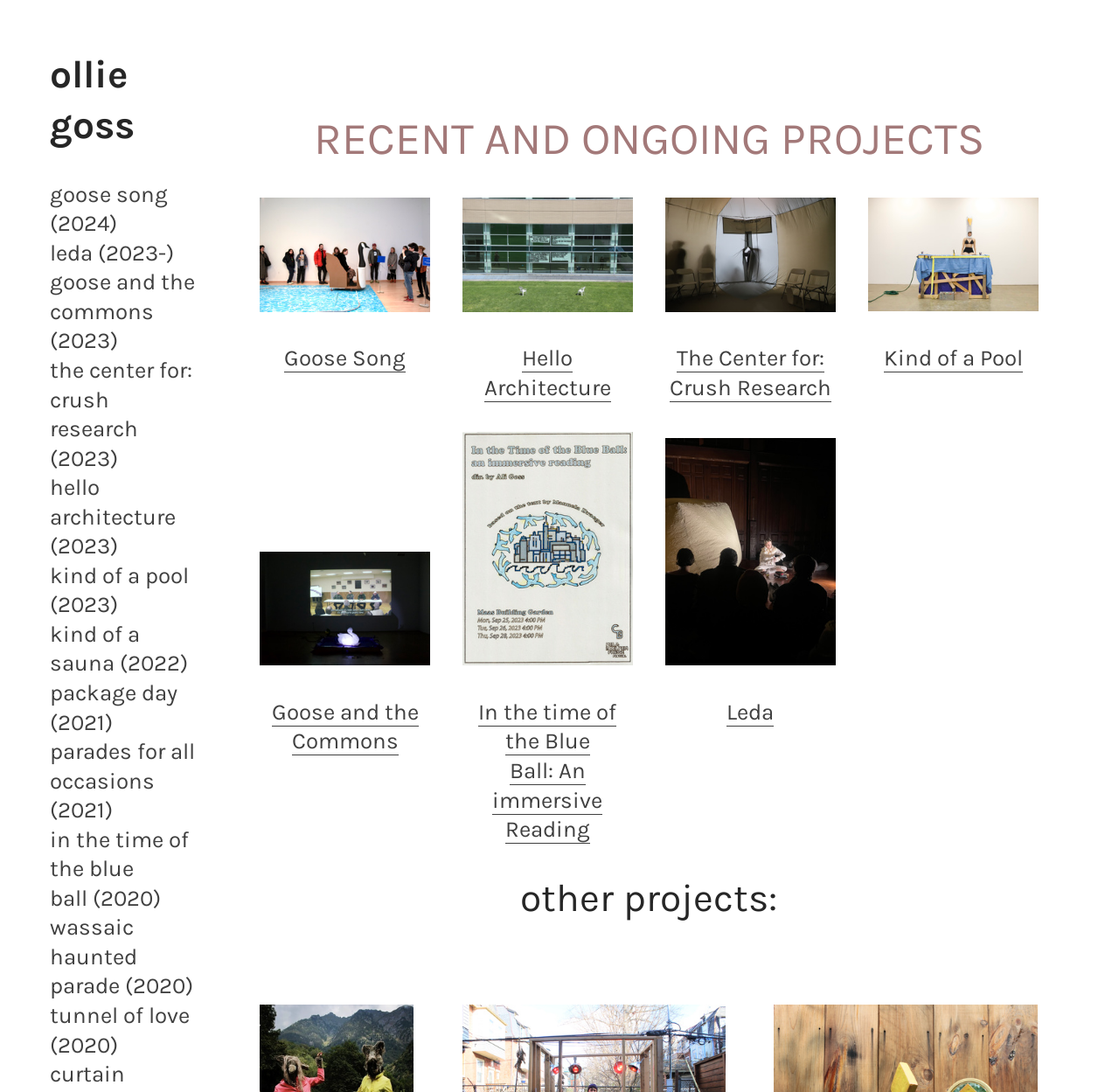Given the element description Kind of a Pool, specify the bounding box coordinates of the corresponding UI element in the format (top-left x, top-left y, bottom-right x, bottom-right y). All values must be between 0 and 1.

[0.79, 0.316, 0.914, 0.341]